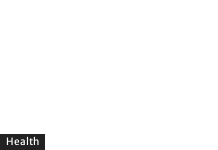By analyzing the image, answer the following question with a detailed response: What type of content is presented alongside the image?

The image is positioned alongside links and headings that guide readers toward understanding various health issues, indicating that the webpage provides a comprehensive overview of health-related topics.